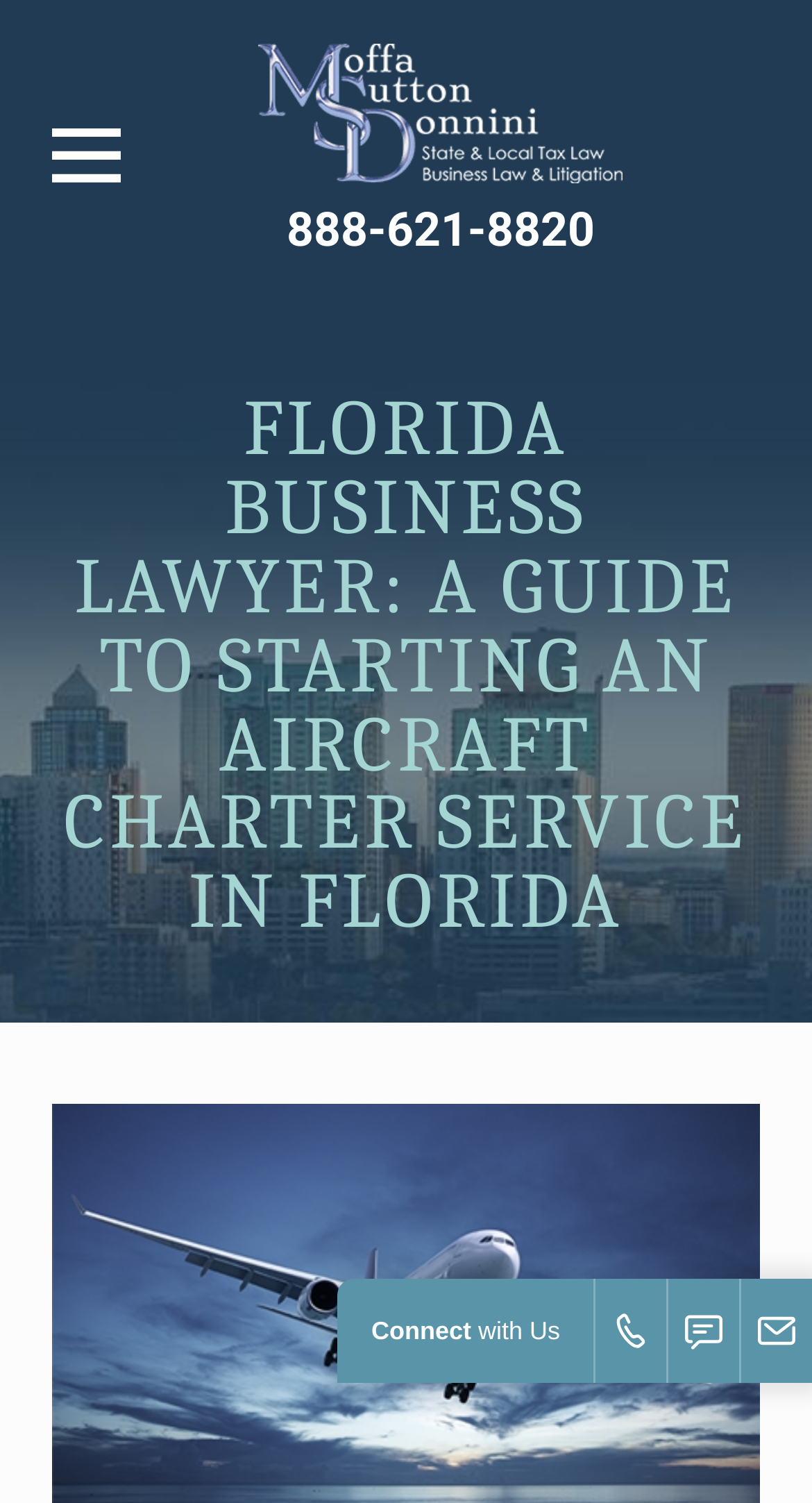Extract the bounding box coordinates for the UI element described by the text: "Text". The coordinates should be in the form of [left, top, right, bottom] with values between 0 and 1.

[0.823, 0.851, 0.91, 0.92]